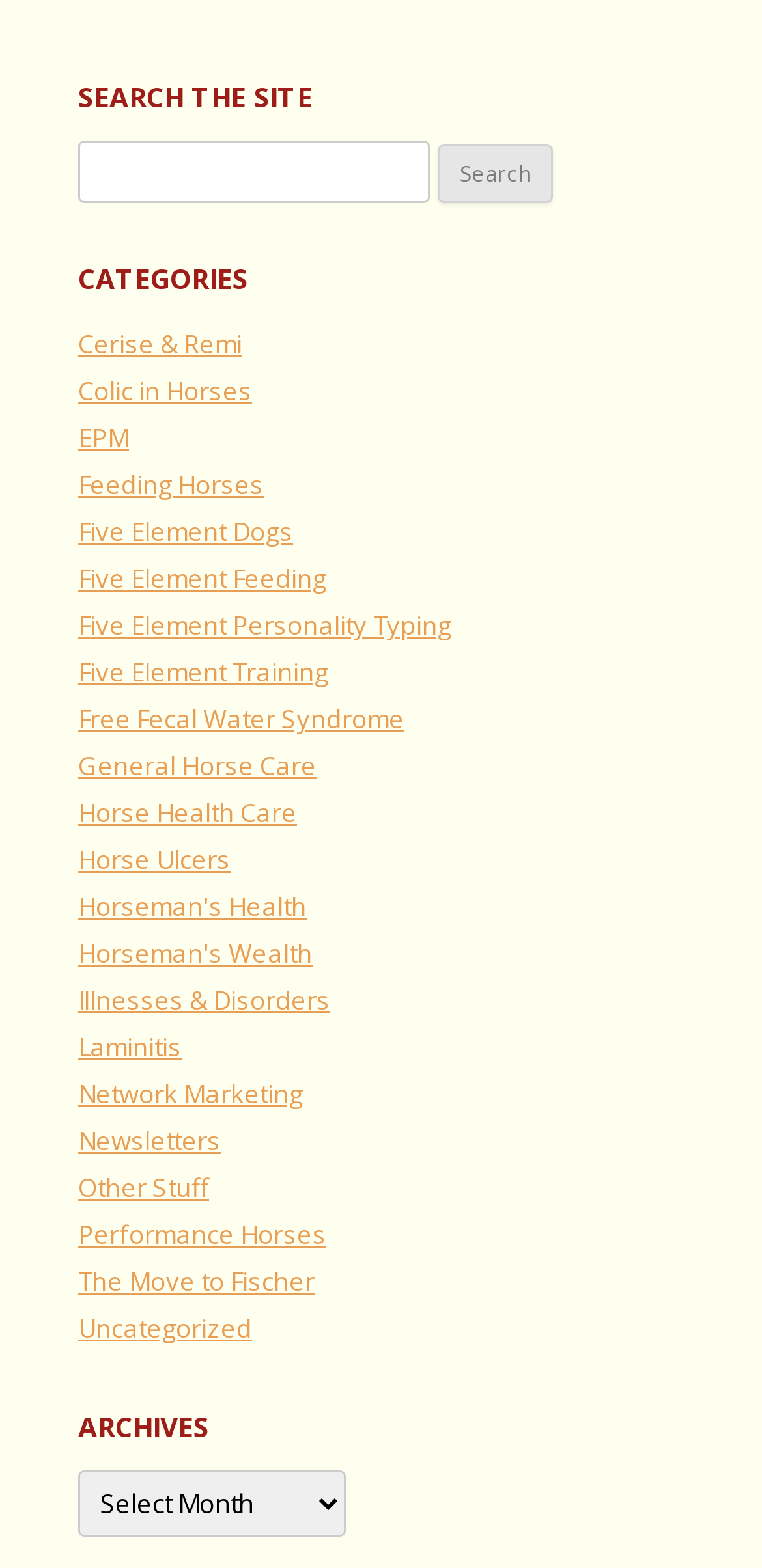What is the purpose of the 'Archives' section?
Please ensure your answer to the question is detailed and covers all necessary aspects.

The 'Archives' section is located at the bottom of the webpage and has a combobox with a label 'Archives'. This suggests that the purpose of the 'Archives' section is to allow users to access archived content, possibly organized by date or category.